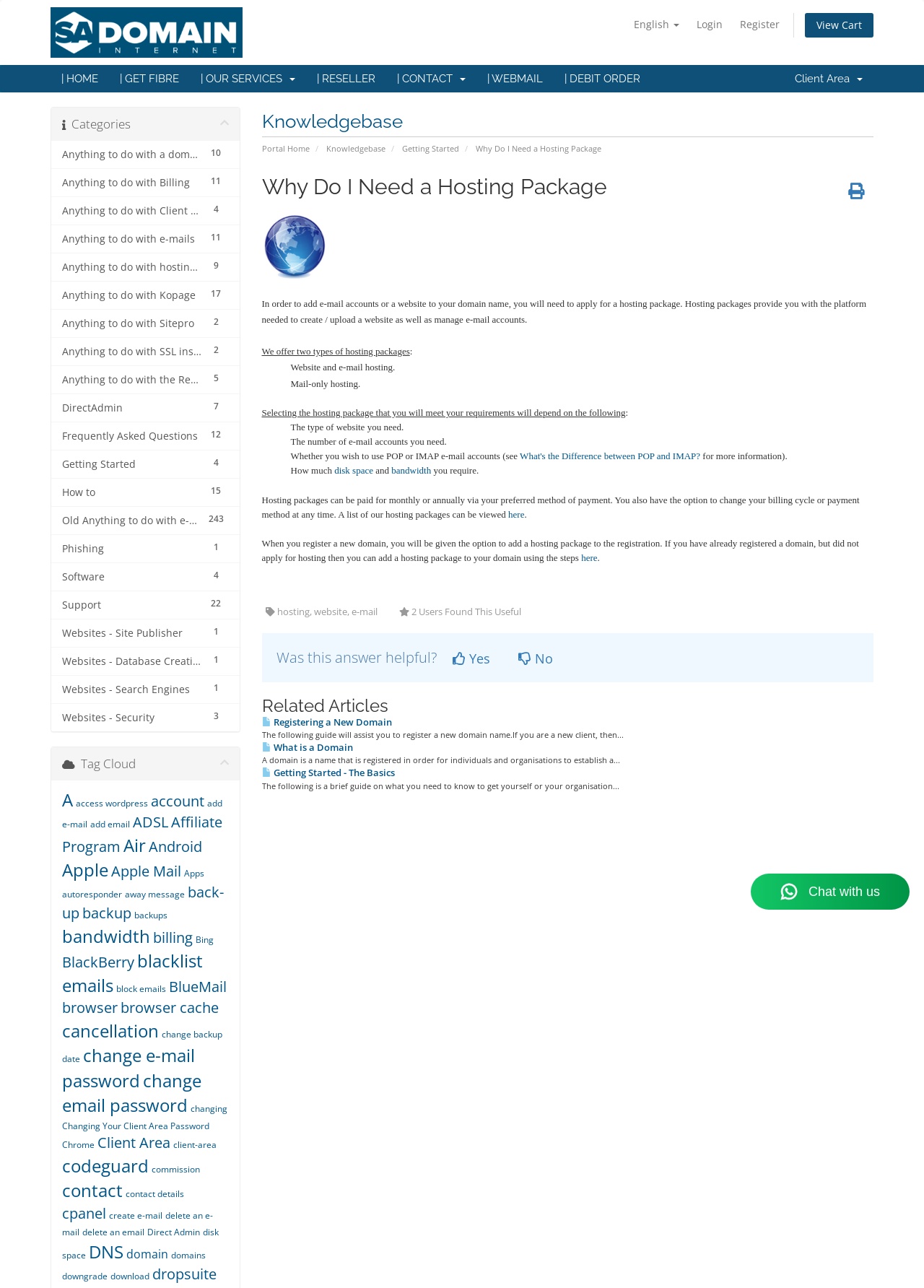Find the bounding box coordinates for the UI element whose description is: "Apps". The coordinates should be four float numbers between 0 and 1, in the format [left, top, right, bottom].

[0.199, 0.673, 0.221, 0.683]